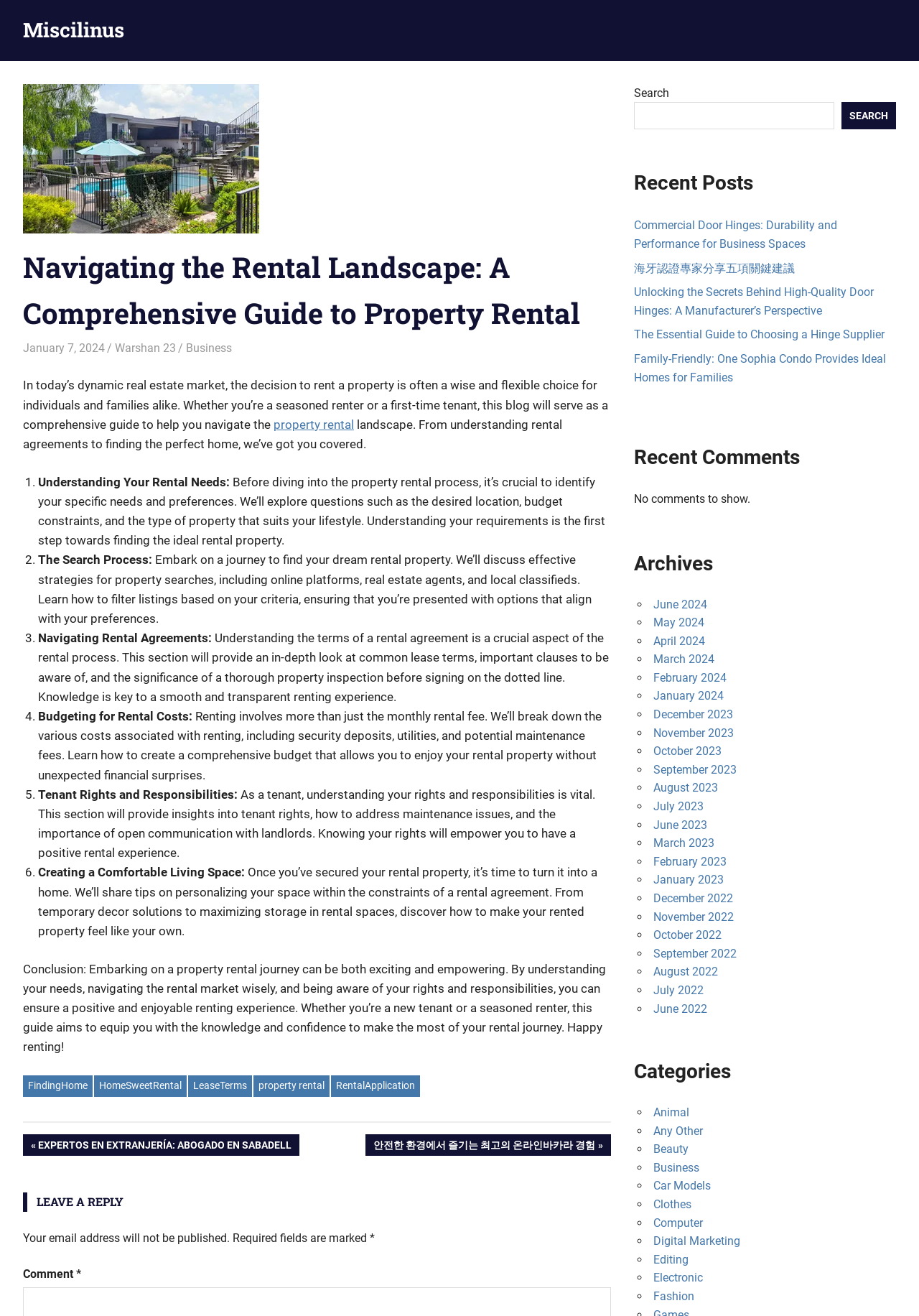Could you provide the bounding box coordinates for the portion of the screen to click to complete this instruction: "Click on the 'Miscilinus' link"?

[0.025, 0.013, 0.135, 0.033]